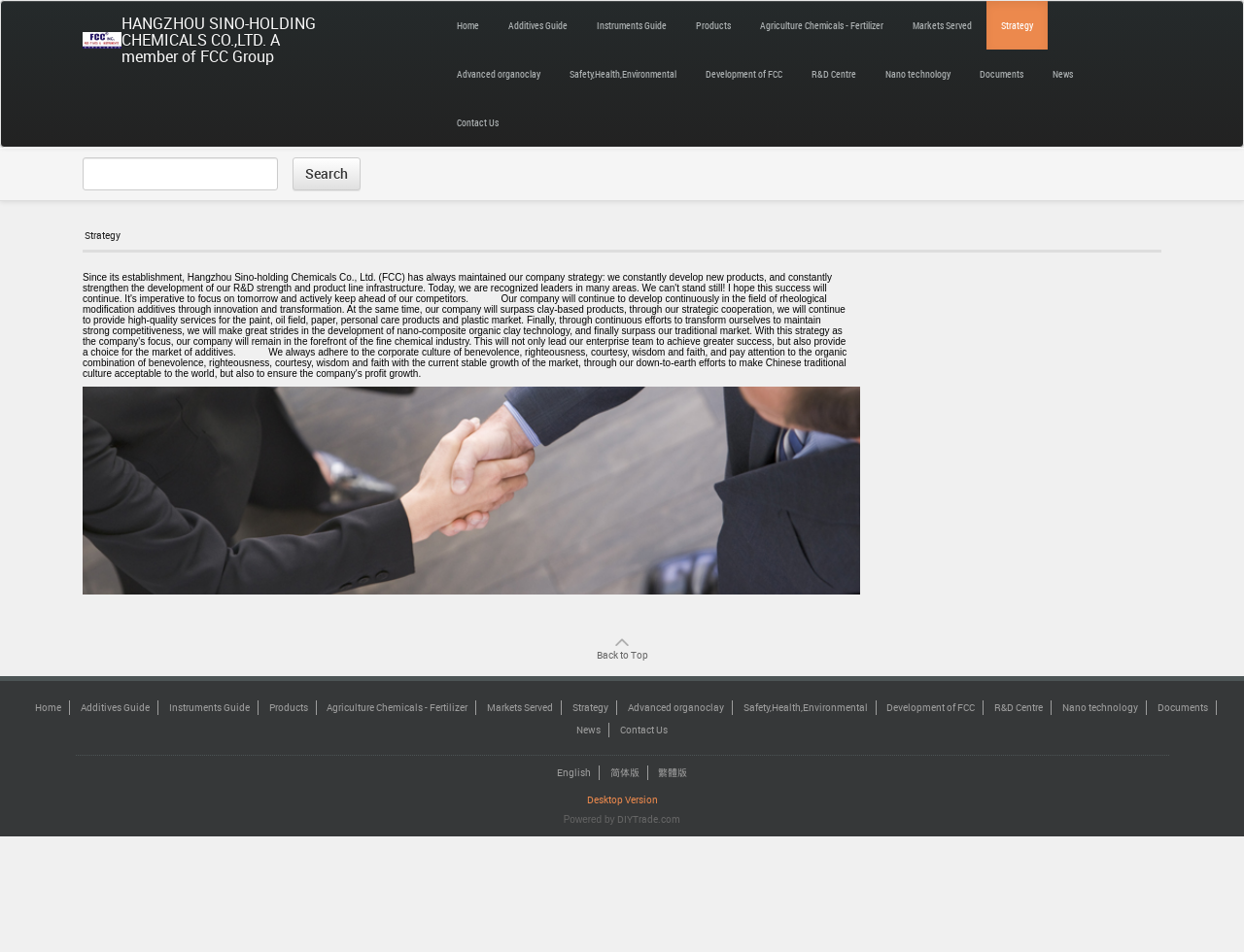Please find the bounding box coordinates of the element's region to be clicked to carry out this instruction: "Search for something".

[0.235, 0.165, 0.29, 0.2]